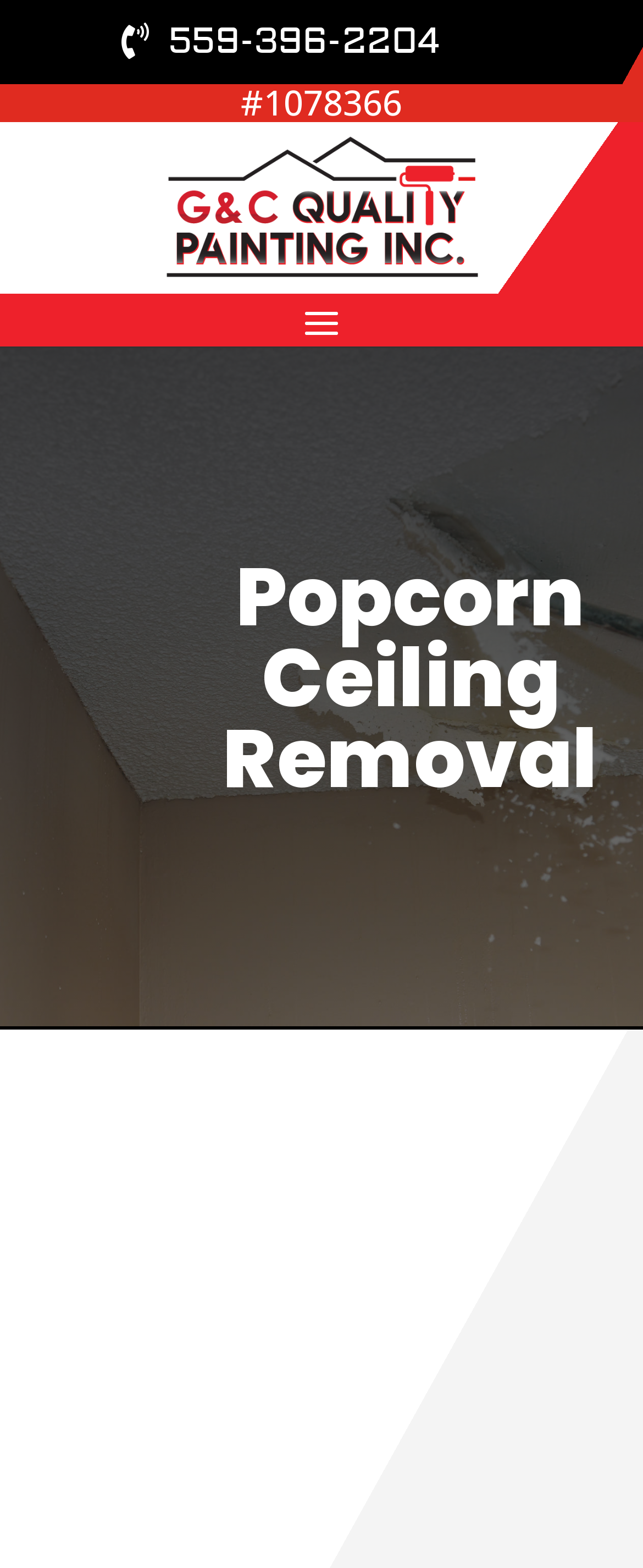What is the phone number on the webpage?
Could you give a comprehensive explanation in response to this question?

I found the phone number by looking at the link element with the OCR text ' 559-396-2204' which is located at the top of the webpage.